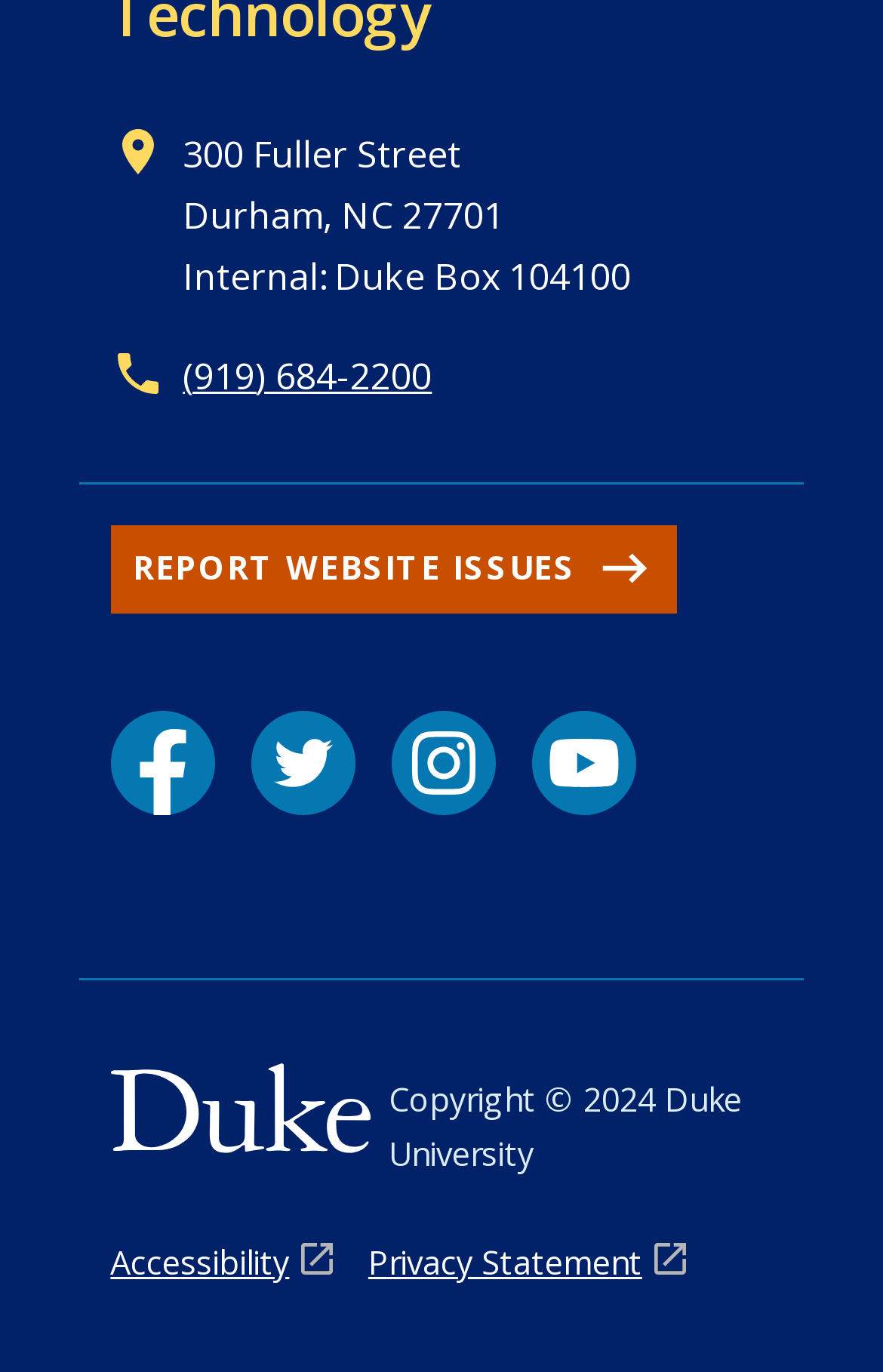Determine the bounding box coordinates for the area that needs to be clicked to fulfill this task: "Report website issues". The coordinates must be given as four float numbers between 0 and 1, i.e., [left, top, right, bottom].

[0.125, 0.383, 0.766, 0.446]